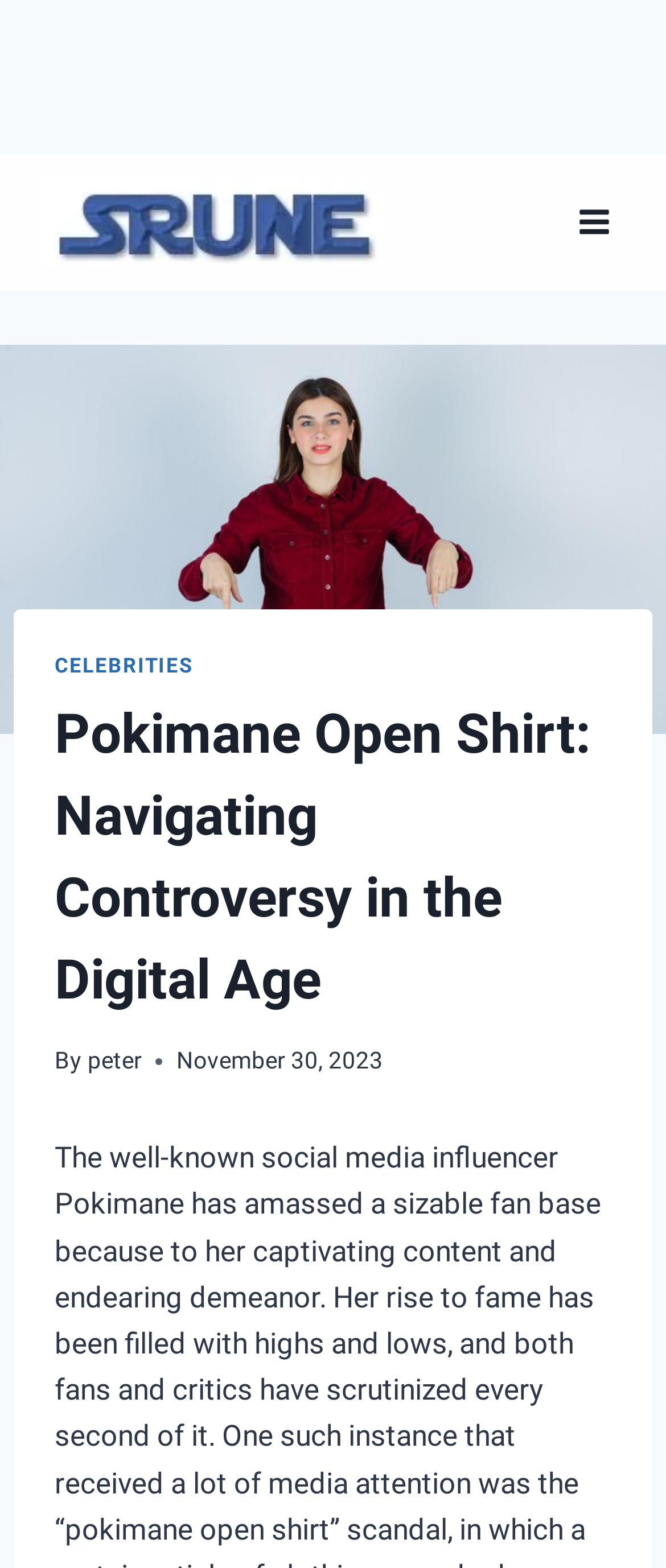Please identify and generate the text content of the webpage's main heading.

Pokimane Open Shirt: Navigating Controversy in the Digital Age